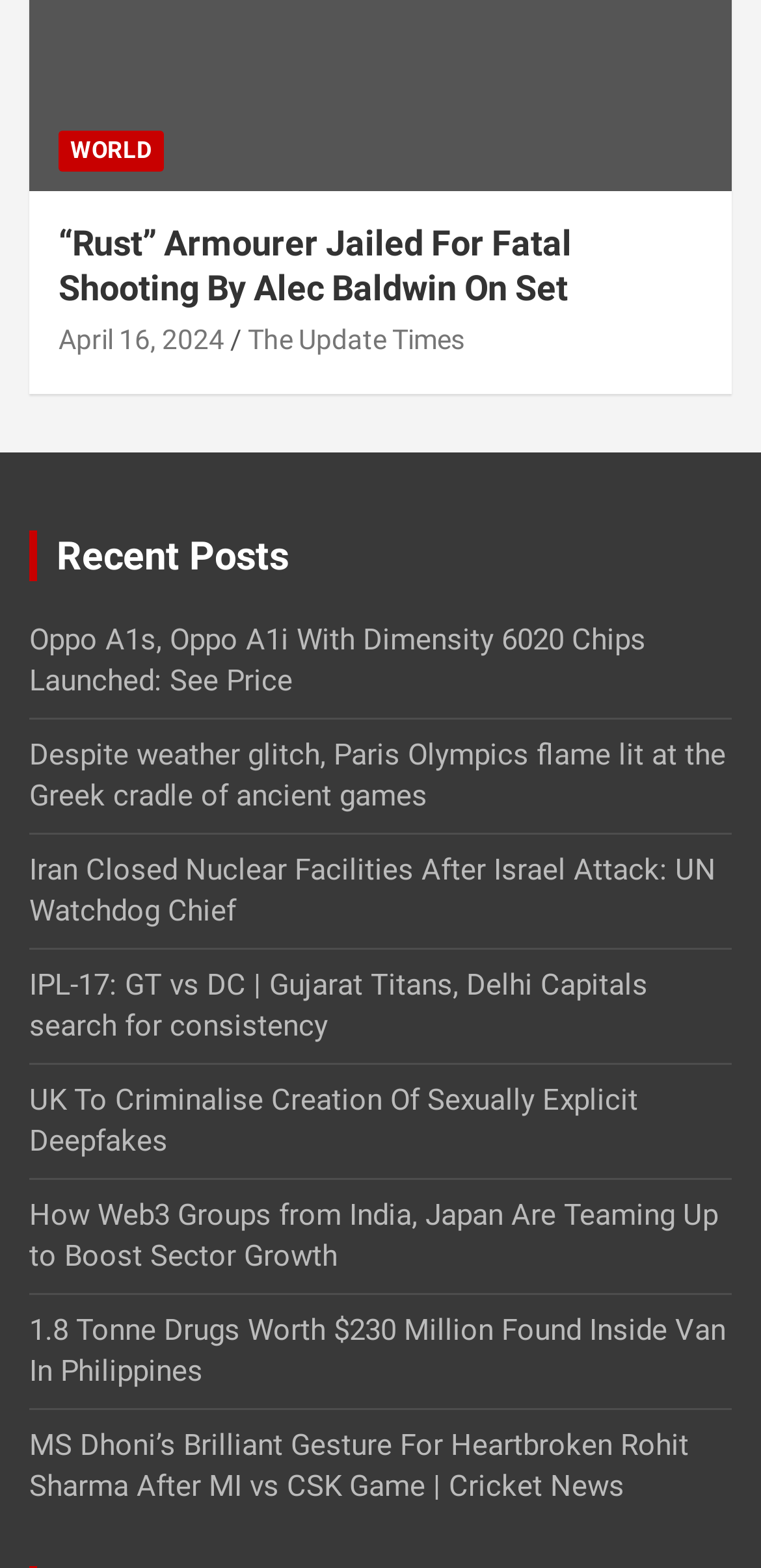Kindly determine the bounding box coordinates for the clickable area to achieve the given instruction: "Read about IPL-17: GT vs DC".

[0.038, 0.617, 0.851, 0.666]